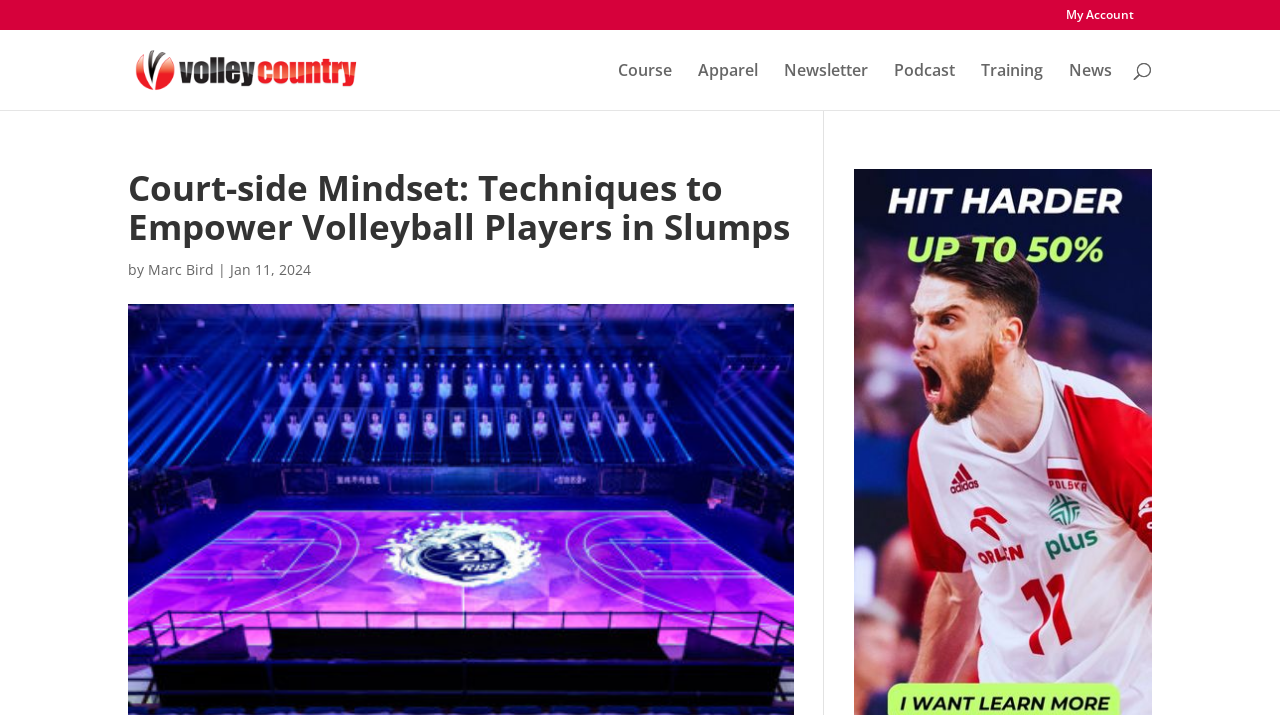Please identify the bounding box coordinates of where to click in order to follow the instruction: "search for volleyball news".

[0.1, 0.042, 0.9, 0.043]